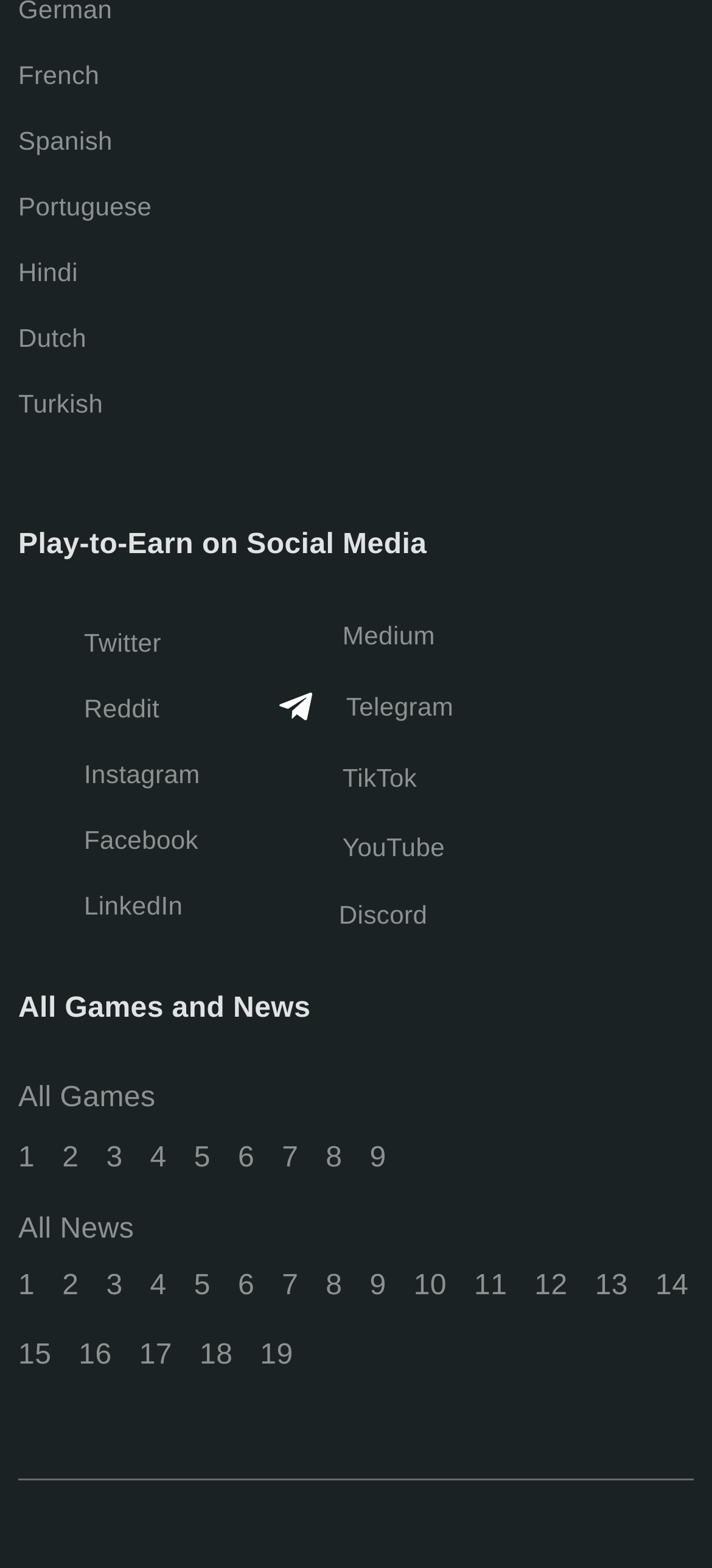Give a short answer to this question using one word or a phrase:
How many links are available for news articles?

15